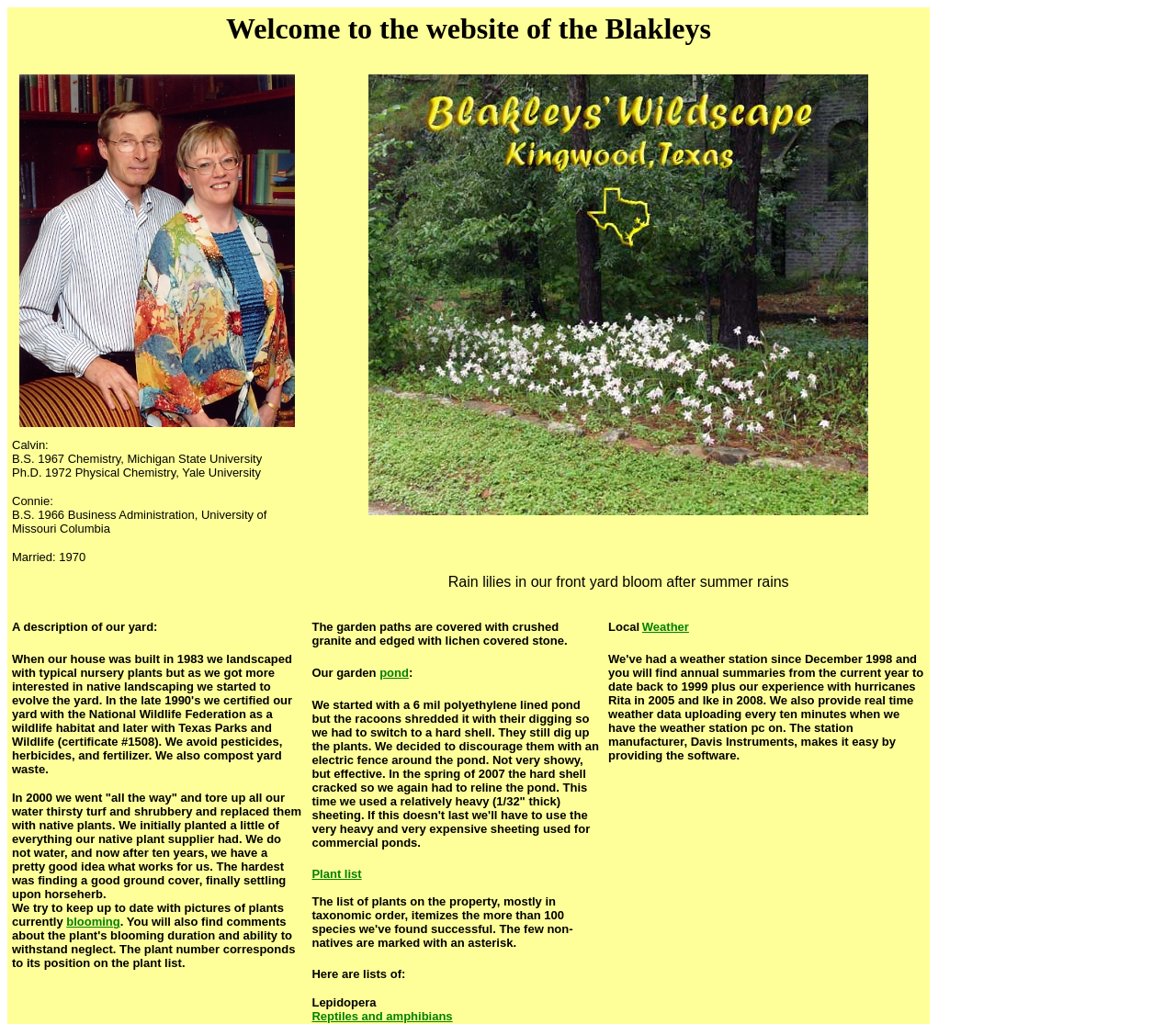Create a detailed summary of all the visual and textual information on the webpage.

The webpage is about the Blakleys' website, showcasing their connection with nature in Kingwood, Texas. At the top, there is a welcome message, "Welcome to the website of the Blakleys," in a heading format. 

Below the welcome message, there are two images side by side. The left image is of Calvin and Connie Blakley, and the right image shows rain lilies (Cooperia pedunculata) blooming in their front yard after rain.

In the next section, there is a brief description of Calvin and Connie's educational backgrounds and their marriage. This section is divided into two columns, with Calvin's information on the left and Connie's on the right.

Following this section, there is a description of their yard, with a heading "A description of our yard:" and a link to "blooming." Below this, there are three headings: "Our garden pond:", "Plant list", and "Local Weather." The "Plant list" heading has a detailed description of the list, which includes over 100 species of plants, mostly in taxonomic order, with non-natives marked with an asterisk. There are also links to "pond", "Plant list", and "Weather" in their respective sections.

Further down, there are lists of "Lepidopera" and "Reptiles and amphibians" with a link to the latter. Overall, the webpage is a personal website showcasing the Blakleys' connection with nature, their yard, and their interests.